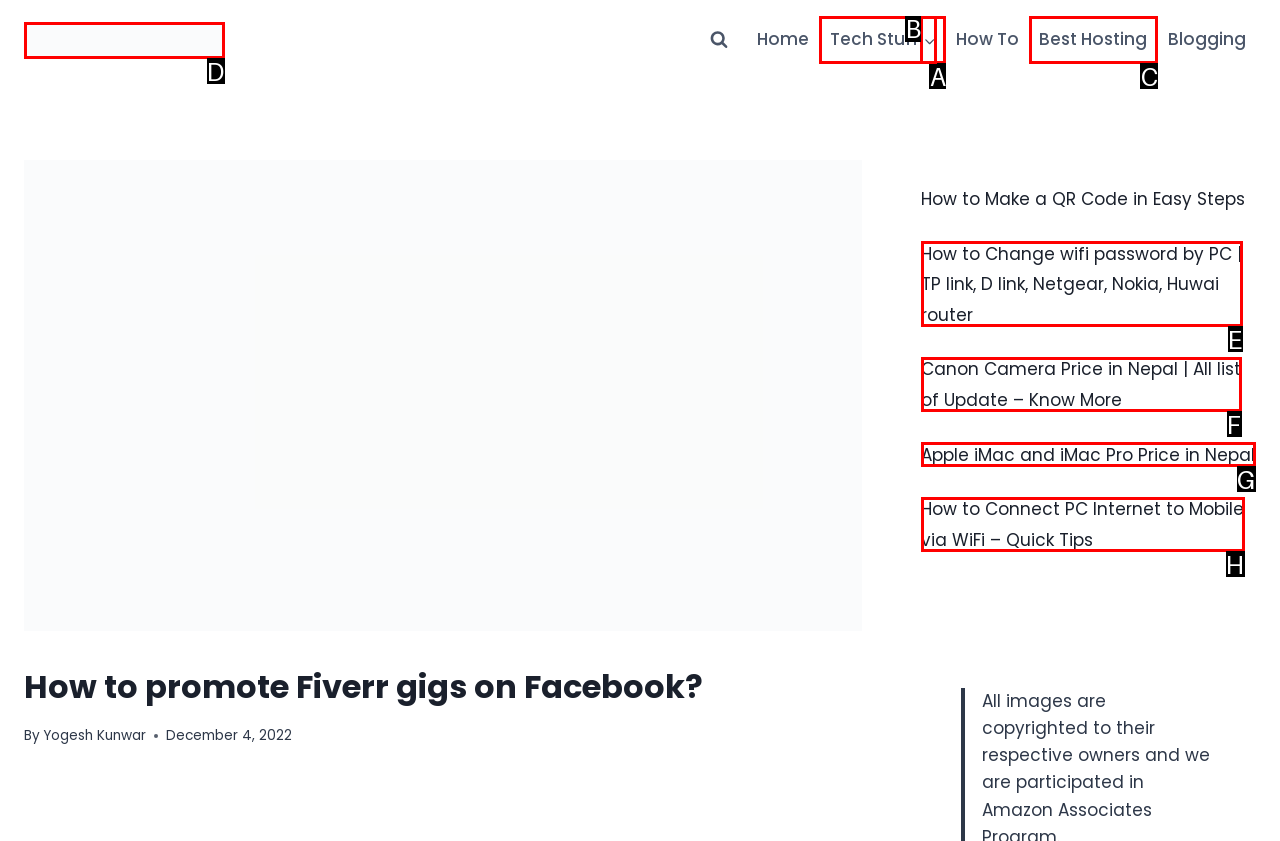Identify the correct UI element to click for this instruction: Click on the Kunwar lab link
Respond with the appropriate option's letter from the provided choices directly.

D